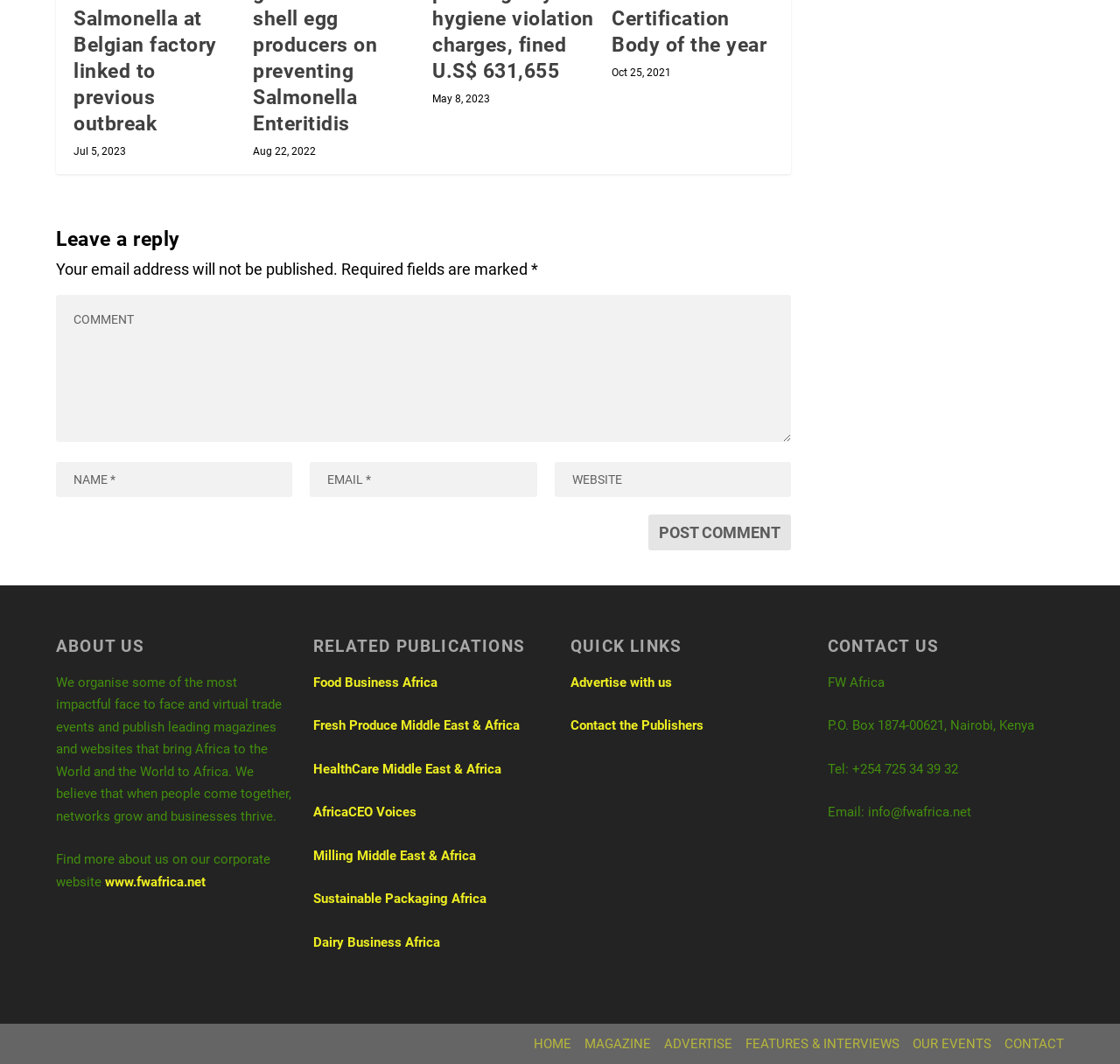Please specify the bounding box coordinates of the area that should be clicked to accomplish the following instruction: "Post a comment". The coordinates should consist of four float numbers between 0 and 1, i.e., [left, top, right, bottom].

[0.579, 0.472, 0.707, 0.506]